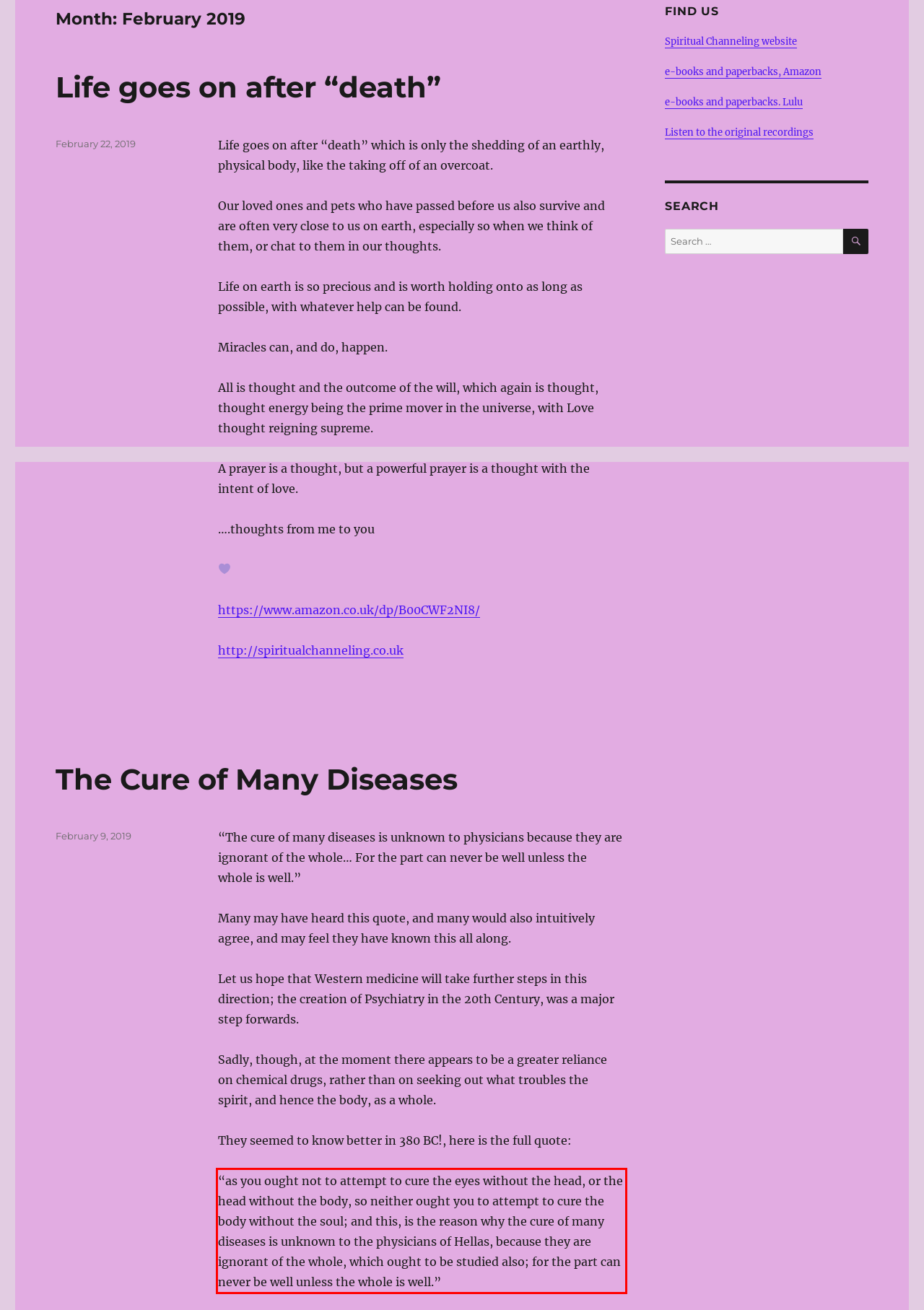Given a screenshot of a webpage containing a red bounding box, perform OCR on the text within this red bounding box and provide the text content.

“as you ought not to attempt to cure the eyes without the head, or the head without the body, so neither ought you to attempt to cure the body without the soul; and this, is the reason why the cure of many diseases is unknown to the physicians of Hellas, because they are ignorant of the whole, which ought to be studied also; for the part can never be well unless the whole is well.”